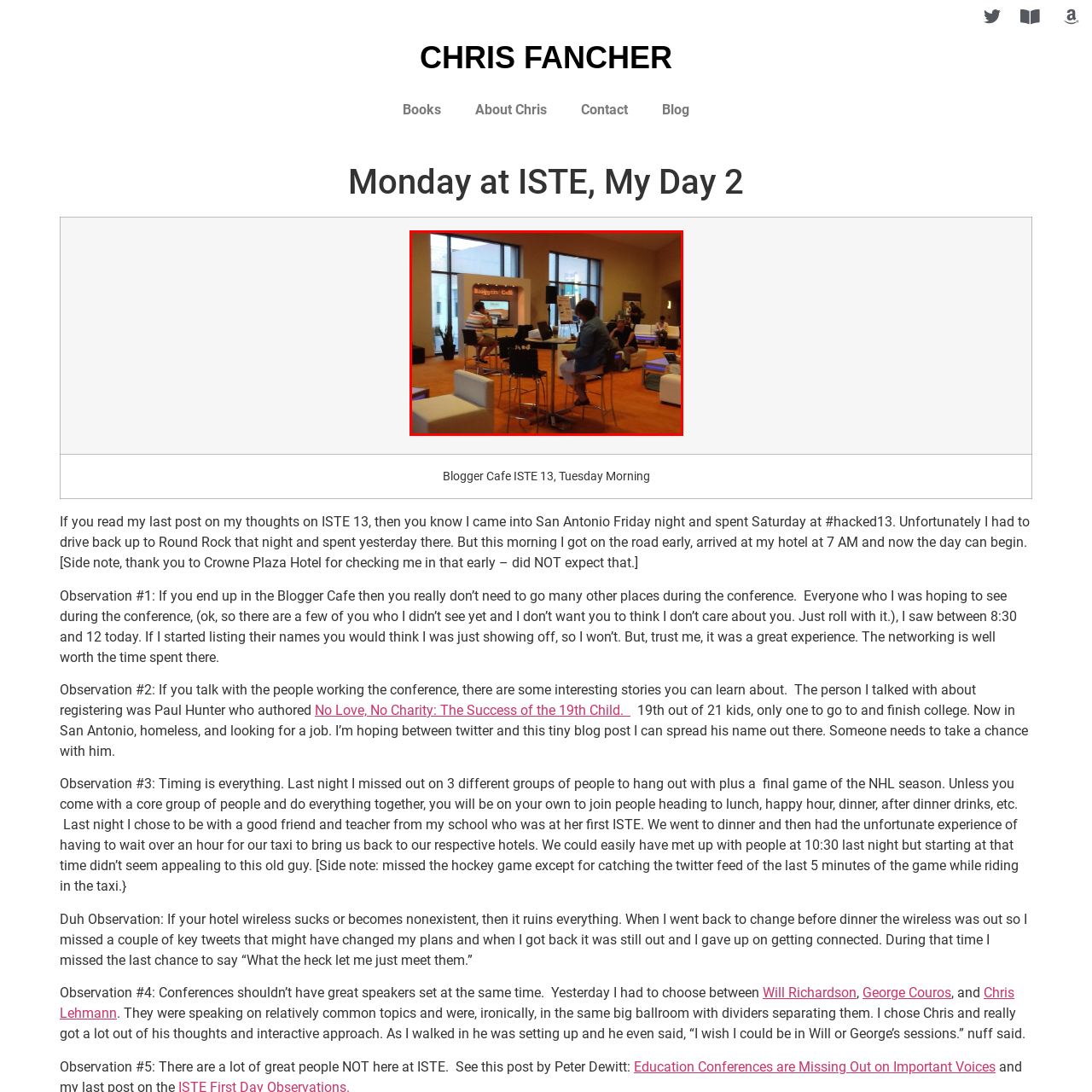Create an extensive description for the image inside the red frame.

The image captures a vibrant scene from the Blogger Cafe at the ISTE conference, showcasing a mix of engaging conversations and collaborative work. In the foreground, a participant sits at a high-top table, engrossed in their laptop, while another individual occupies a nearby stool, also focused on their device. The backdrop features a prominent "Blogger Cafe" sign, illuminated and adding to the modern ambiance of the space. The interior is brightened by large windows, allowing natural light to flood in, and the orange carpet provides a lively contrast to the sleek, white furniture. In the distance, several attendees can be seen mingling, contributing to the atmosphere of networking and creativity that defines the conference experience.